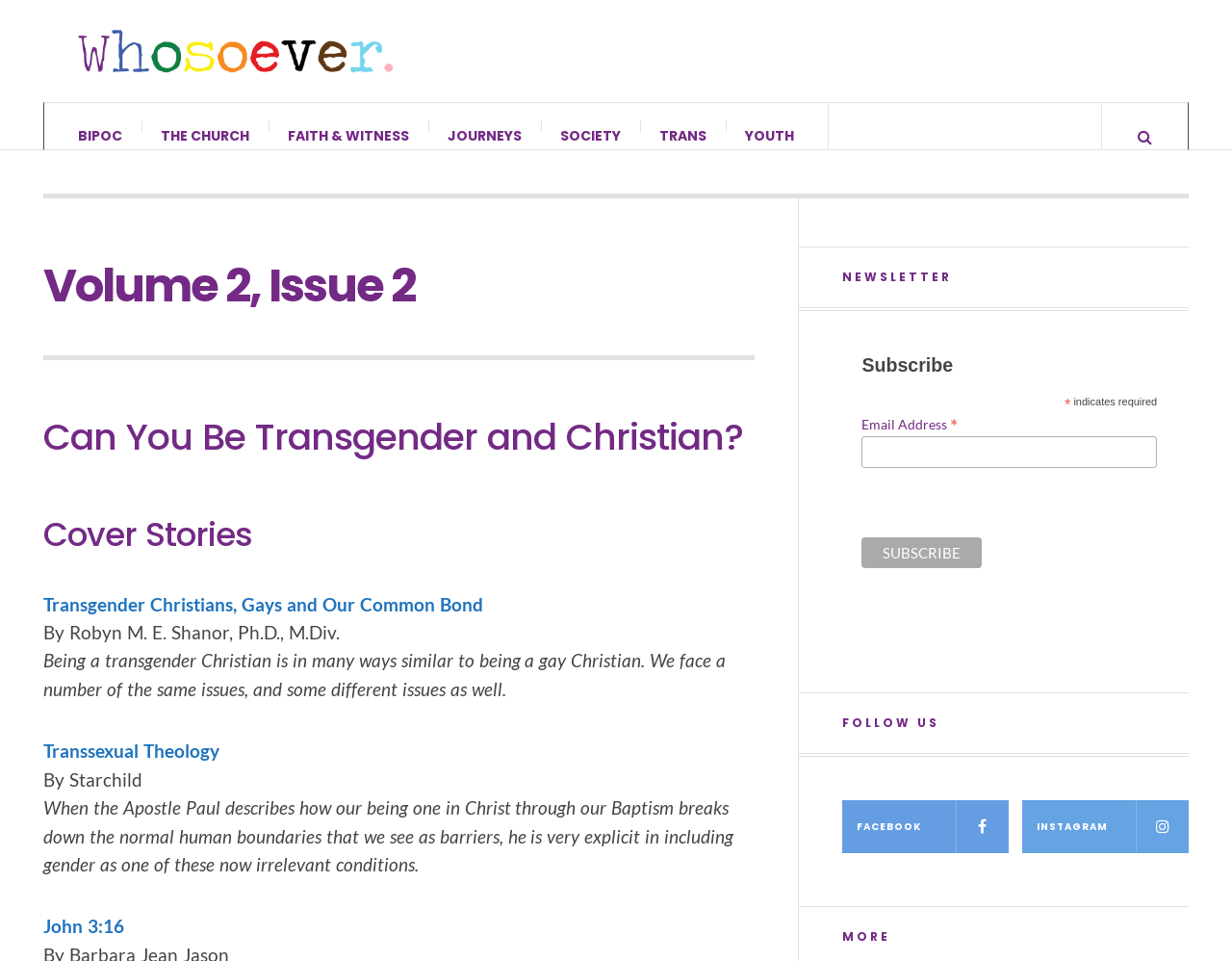Offer a detailed account of what is visible on the webpage.

This webpage appears to be the online publication "Whosoever" with a focus on LGBTQ+ Christians. At the top left, there is a logo with the text "Whosoever" and an image. Next to it, there is a heading that reads "For LGBTQ+ Christians since 1996." Below this, there are several links to different sections of the website, including "BIPOC", "THE CHURCH", "FAITH & WITNESS", "JOURNEYS", "SOCIETY", "TRANS", and "YOUTH".

On the right side of the page, there is a menu with a heading "Volume 2, Issue 2". Below this, there are several headings and links to articles, including "Can You Be Transgender and Christian?", "Cover Stories", and "Transgender Christians, Gays and Our Common Bond". The articles are accompanied by static text, which summarizes the content of the articles. For example, one article discusses the similarities and differences between being a transgender Christian and a gay Christian, while another article explores the idea of transsexual theology.

Further down the page, there is a section dedicated to the newsletter, with a heading "NEWSLETTER" and a call to action to subscribe. The subscription form includes a required email address field and a "Subscribe" button. Below this, there is a link to Mailchimp, an email marketing platform.

At the bottom of the page, there are several headings, including "FOLLOW US" and "MORE". Under "FOLLOW US", there are links to the publication's social media profiles on Facebook and Instagram. Under "MORE", there is a link to the "About" page.